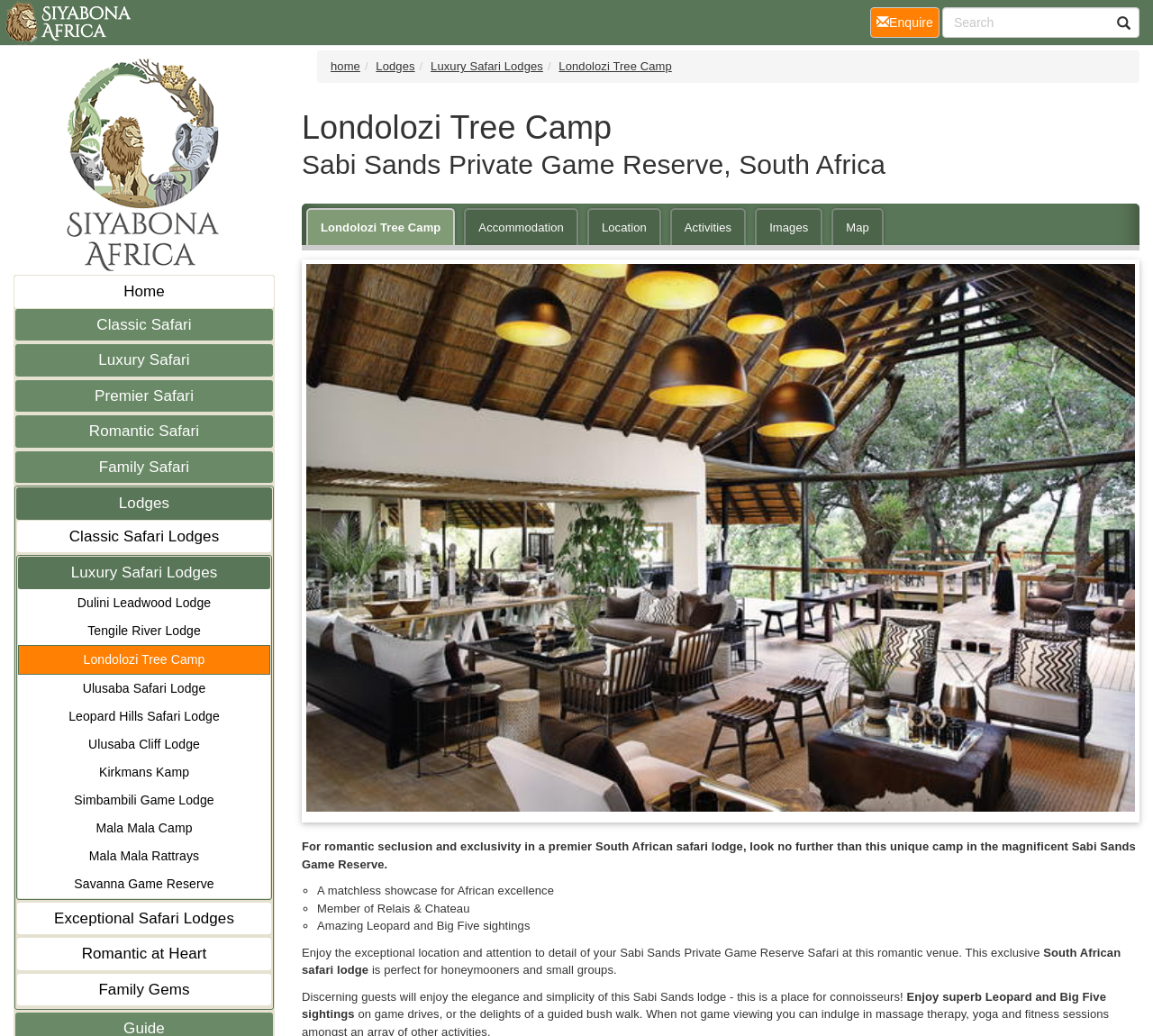Highlight the bounding box coordinates of the element you need to click to perform the following instruction: "Click on the 'Londolozi Tree Camp' link."

[0.266, 0.201, 0.395, 0.237]